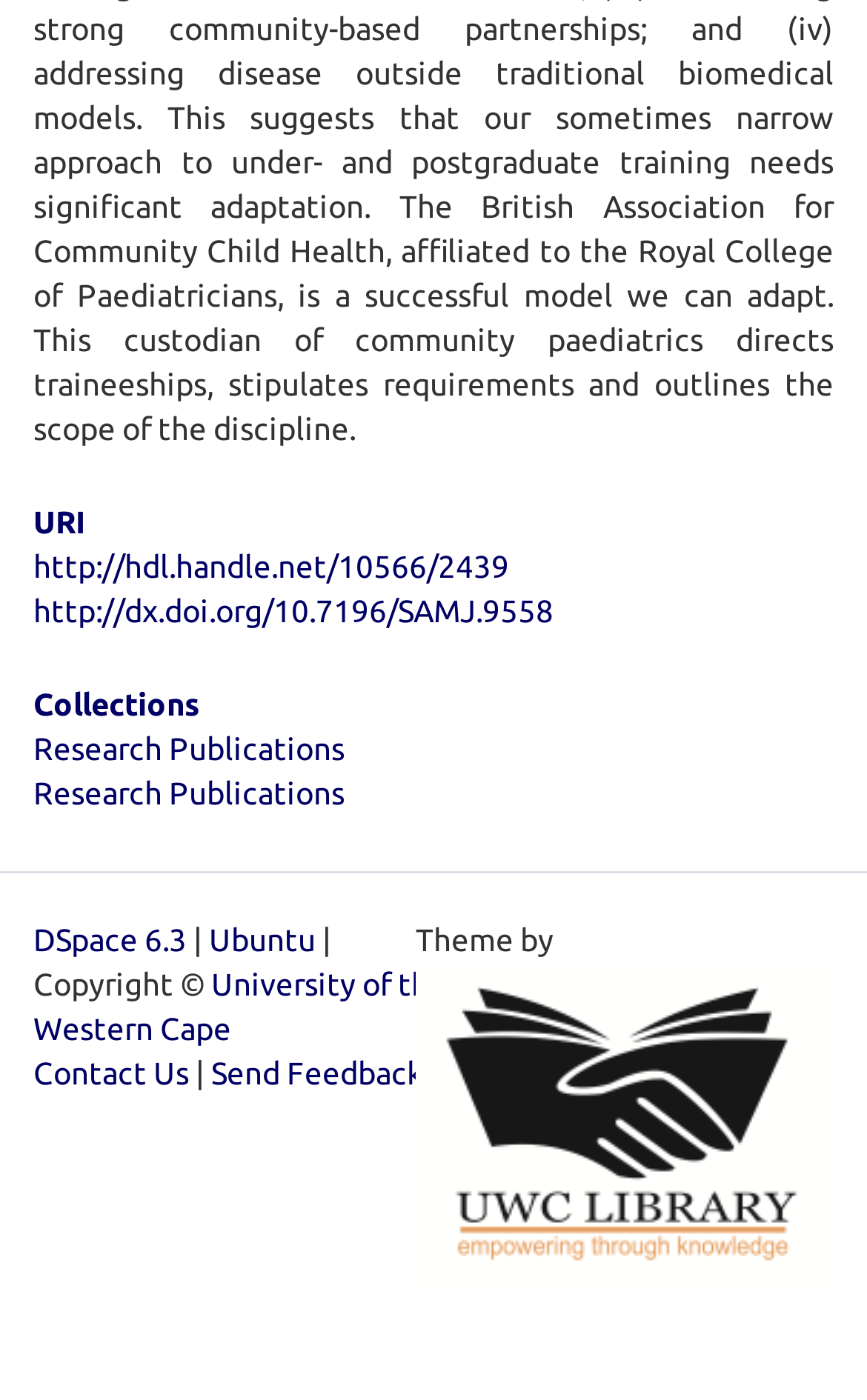Please provide the bounding box coordinates for the element that needs to be clicked to perform the instruction: "Send feedback about the website". The coordinates must consist of four float numbers between 0 and 1, formatted as [left, top, right, bottom].

[0.244, 0.754, 0.487, 0.78]